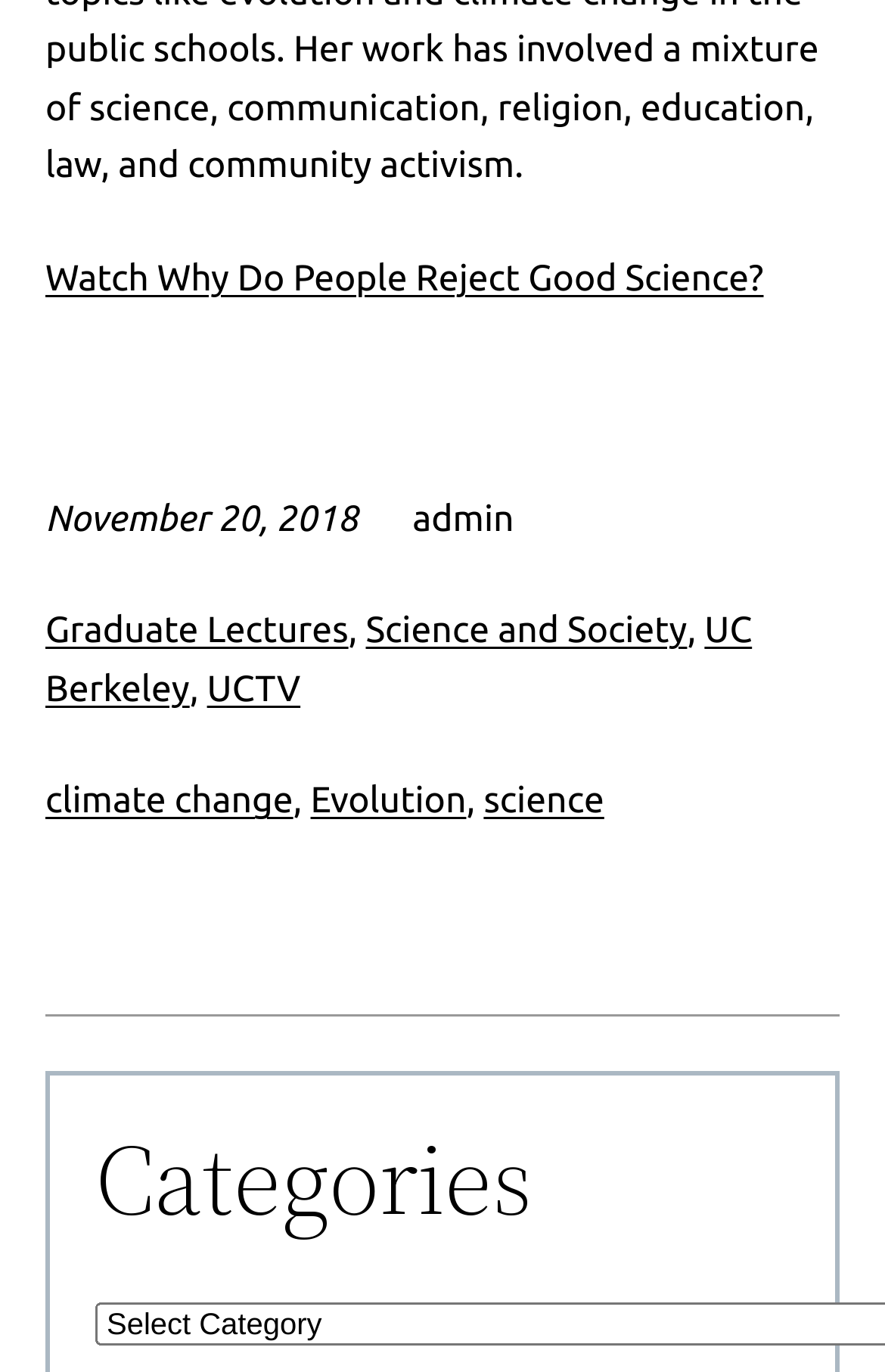What is the author of the article?
Based on the visual content, answer with a single word or a brief phrase.

admin